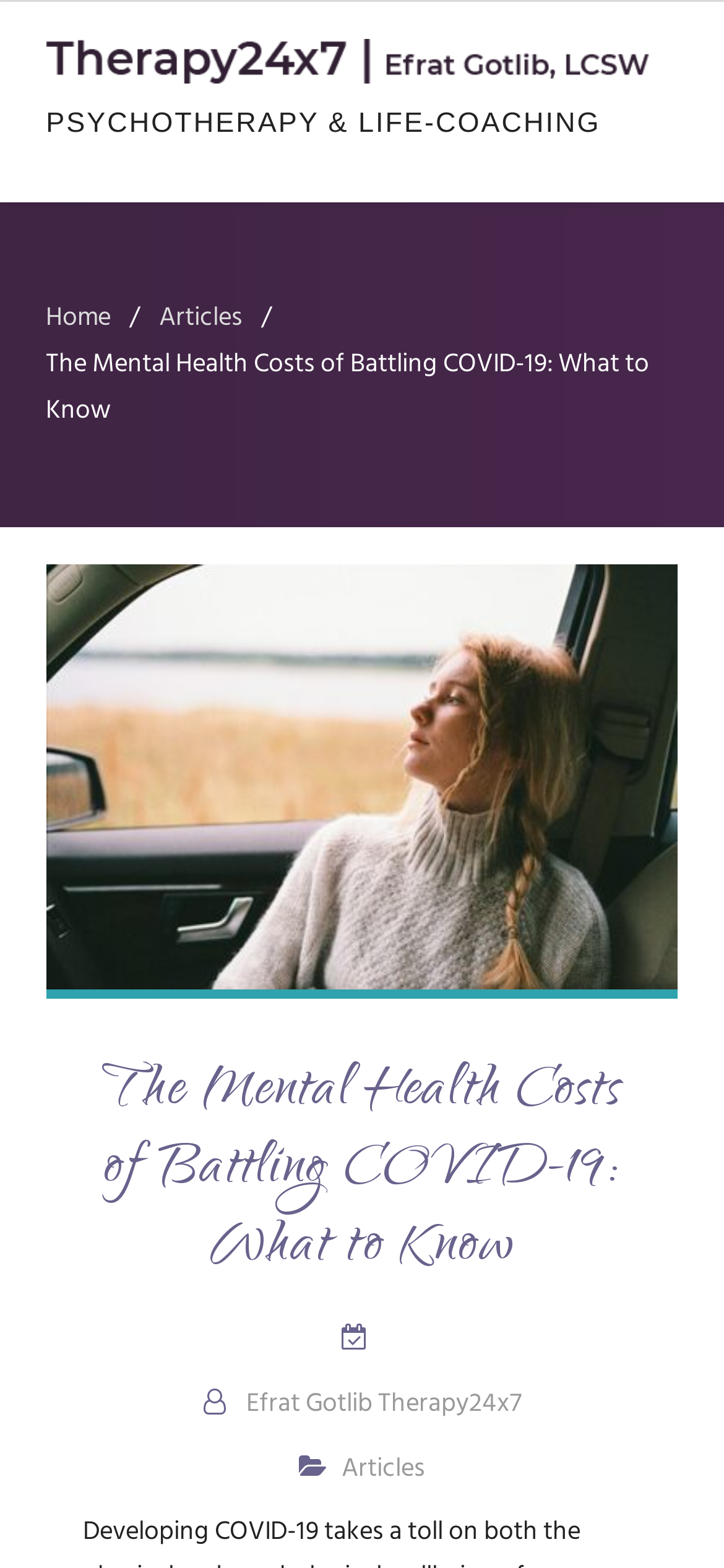Where is Therapy24x7 located?
Based on the visual details in the image, please answer the question thoroughly.

The link 'Therapy24x7. Online Therapy and life coaching in New York City. Evening and weekends available.' at the top of the webpage mentions that Therapy24x7 is located in New York City.